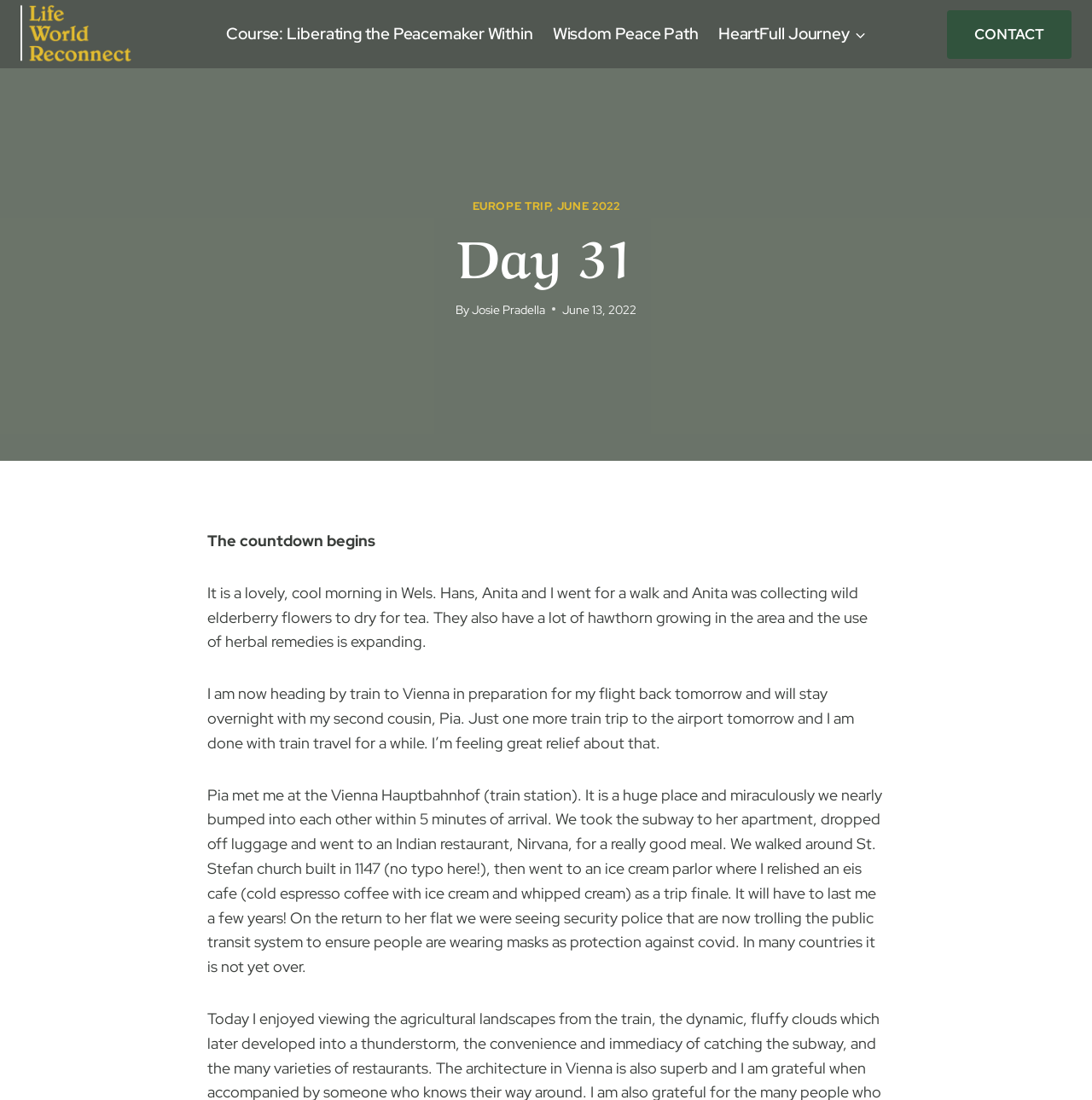Provide the bounding box coordinates of the area you need to click to execute the following instruction: "Click on the 'Life World Reconnect' link".

[0.019, 0.002, 0.12, 0.06]